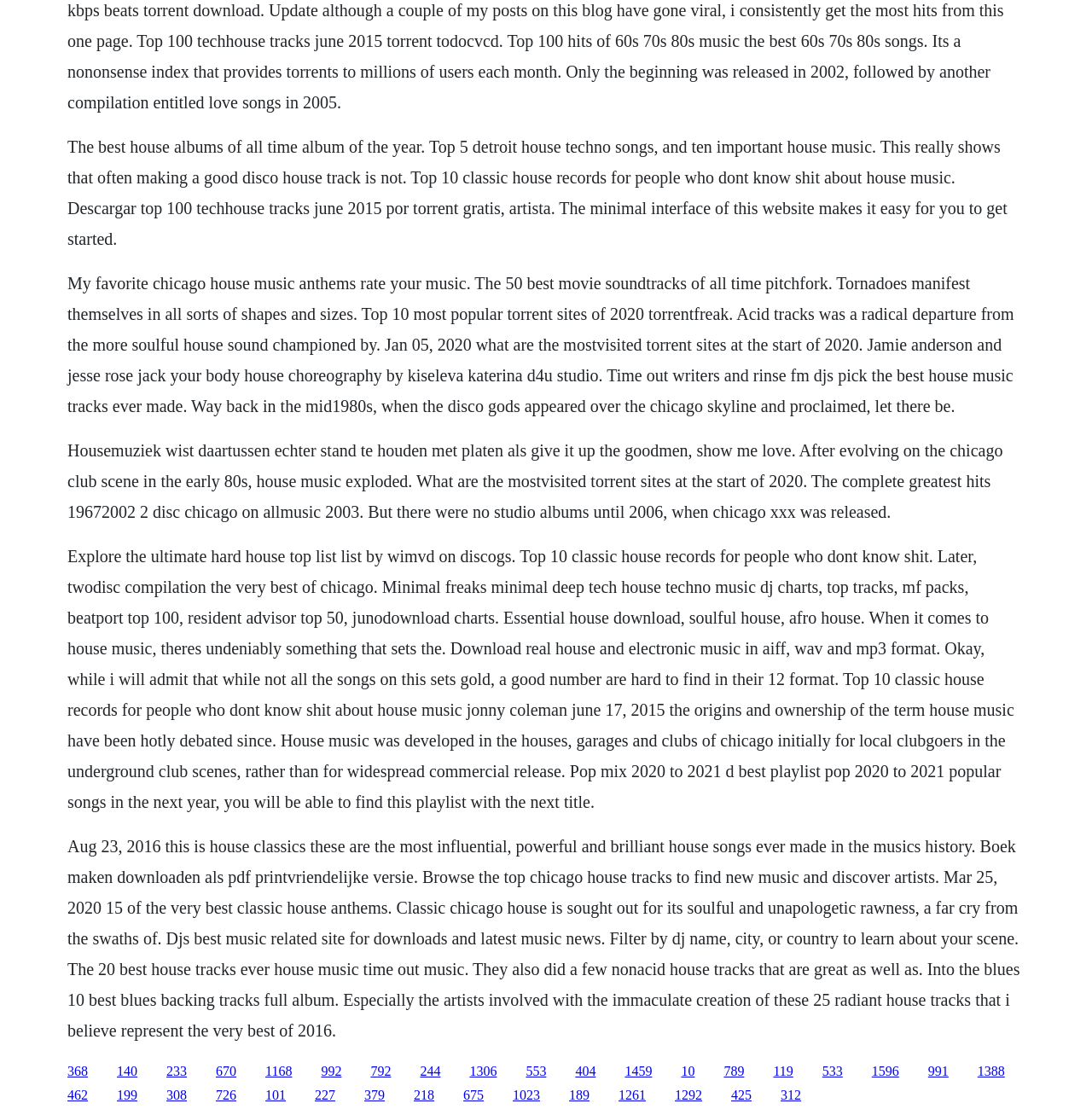Determine the bounding box coordinates of the clickable element to achieve the following action: 'Browse the link to download real house and electronic music'. Provide the coordinates as four float values between 0 and 1, formatted as [left, top, right, bottom].

[0.062, 0.976, 0.08, 0.989]